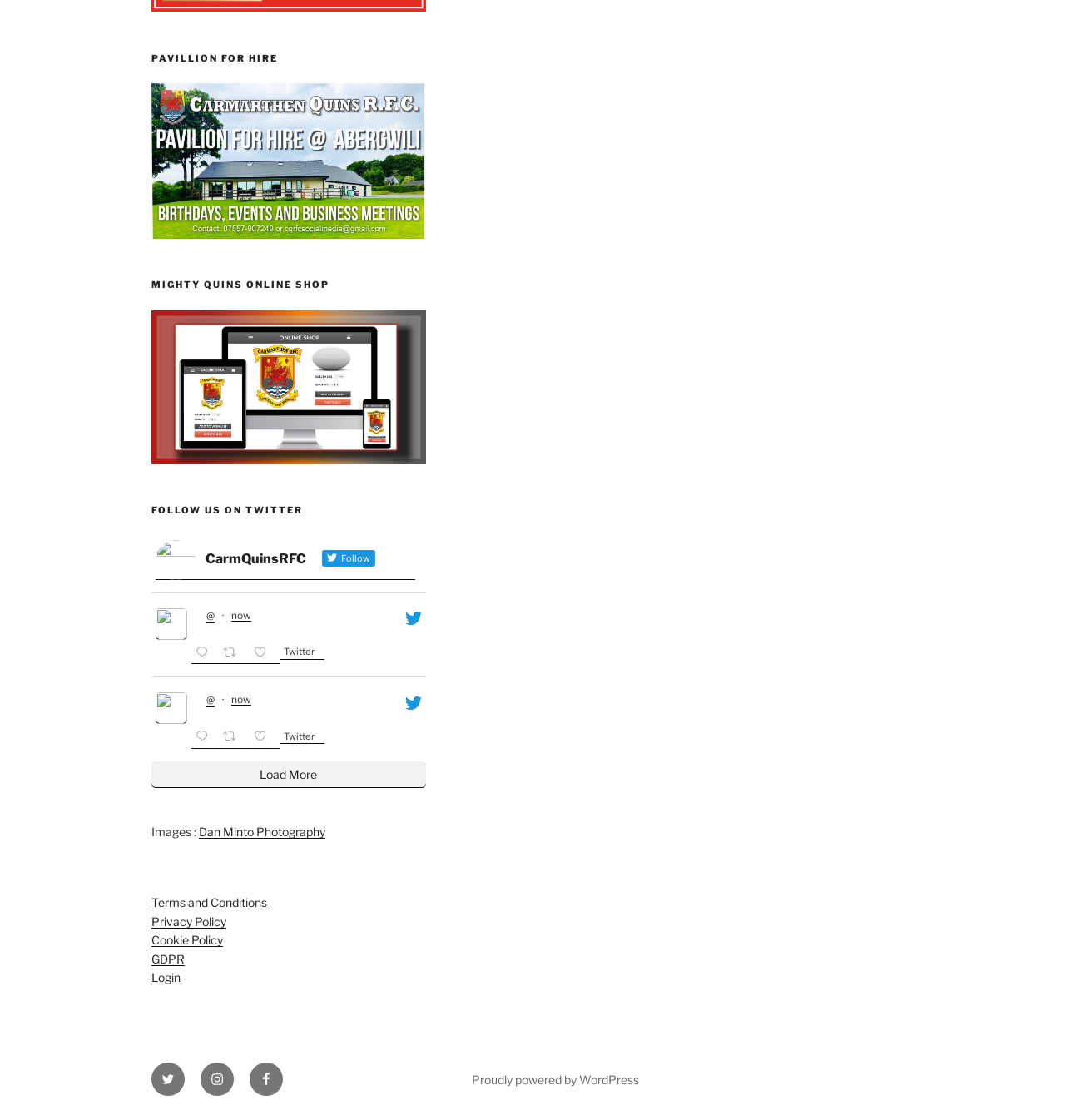Using the details in the image, give a detailed response to the question below:
What is the purpose of the 'Load More' button?

The 'Load More' button is located at coordinates [0.142, 0.679, 0.4, 0.704] and its purpose is likely to load more content, possibly tweets or posts, based on its position and context.